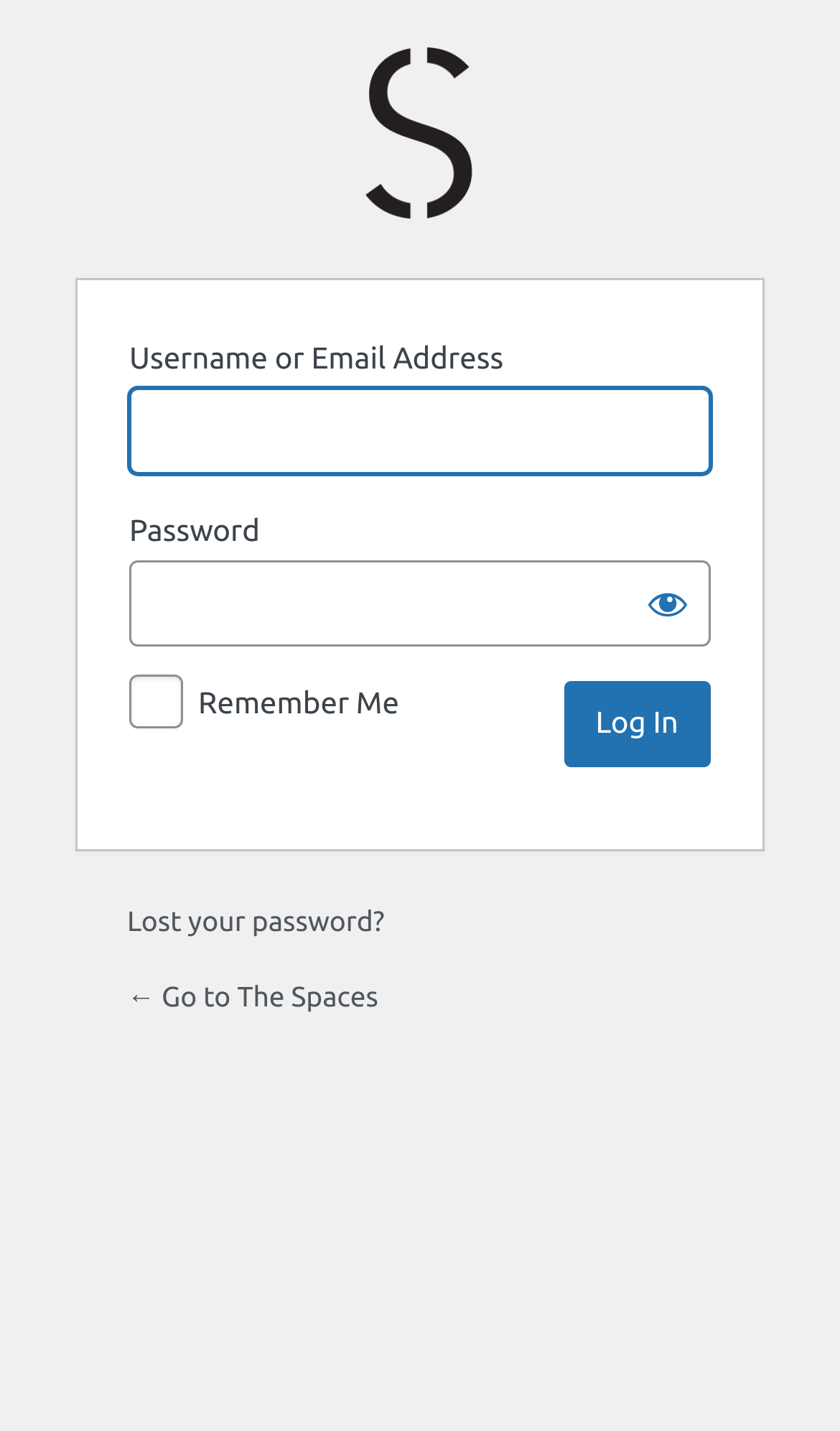Please identify the bounding box coordinates of the element on the webpage that should be clicked to follow this instruction: "Enter username or email address". The bounding box coordinates should be given as four float numbers between 0 and 1, formatted as [left, top, right, bottom].

[0.154, 0.27, 0.846, 0.331]